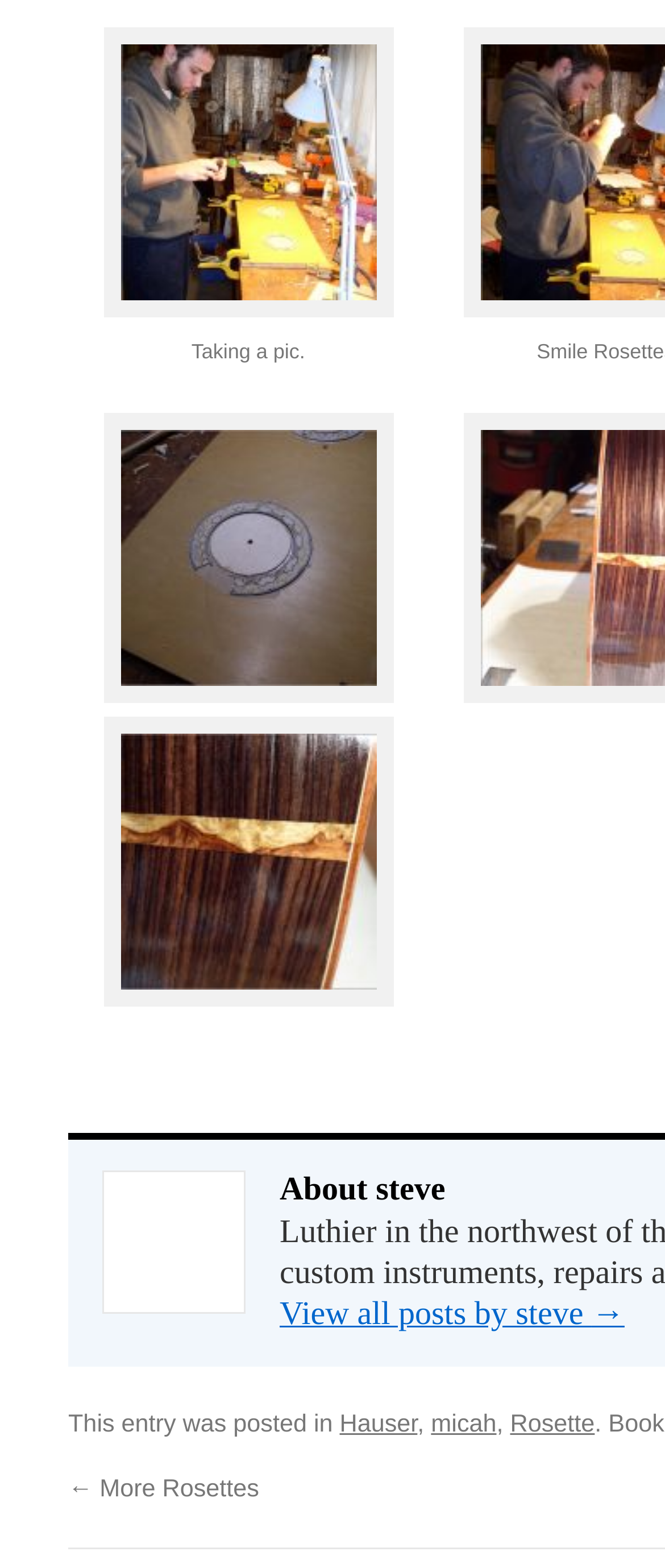What is the text of the link at the bottom of the webpage?
Look at the image and respond with a one-word or short-phrase answer.

← More Rosettes